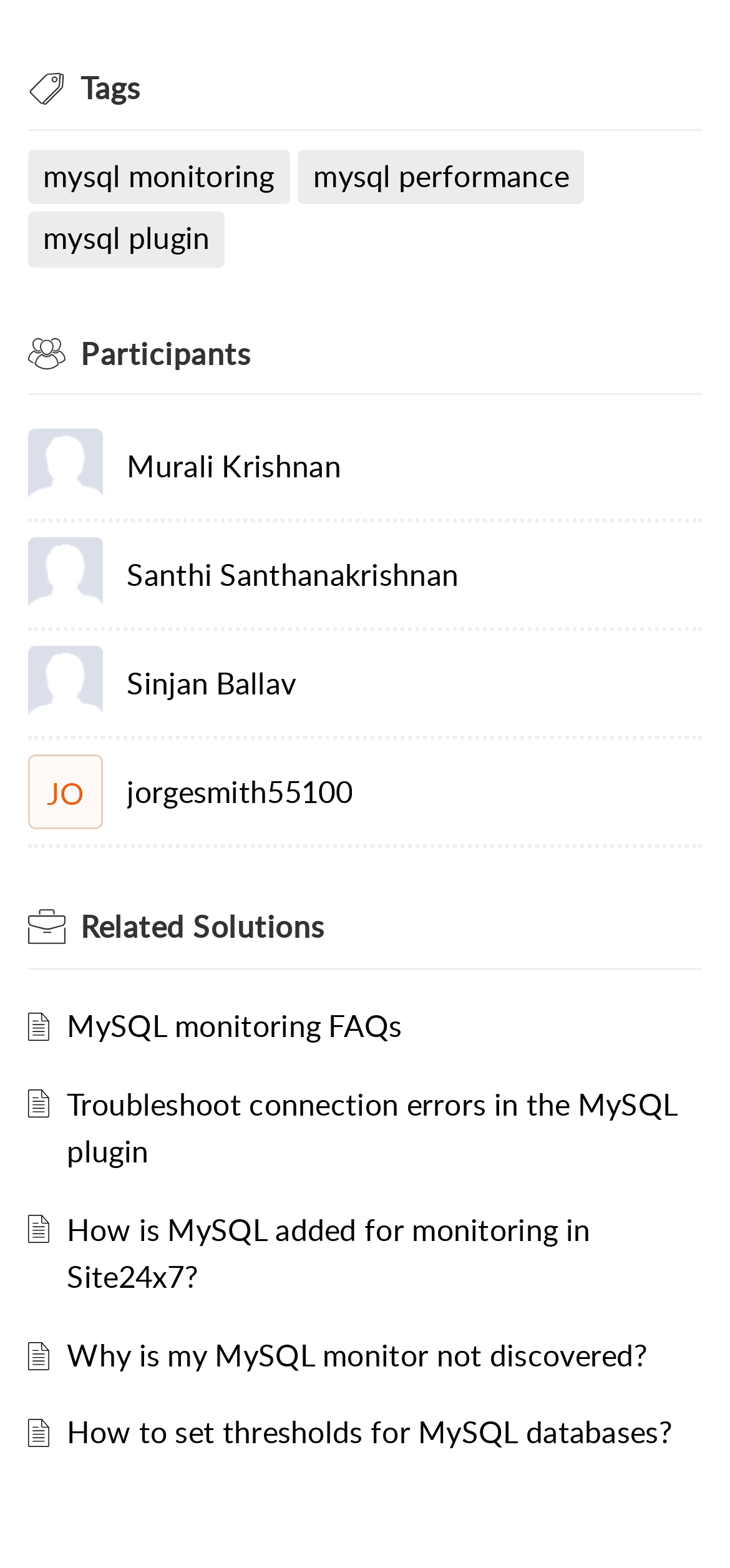Provide a one-word or short-phrase answer to the question:
How many links are under 'Participants'?

6